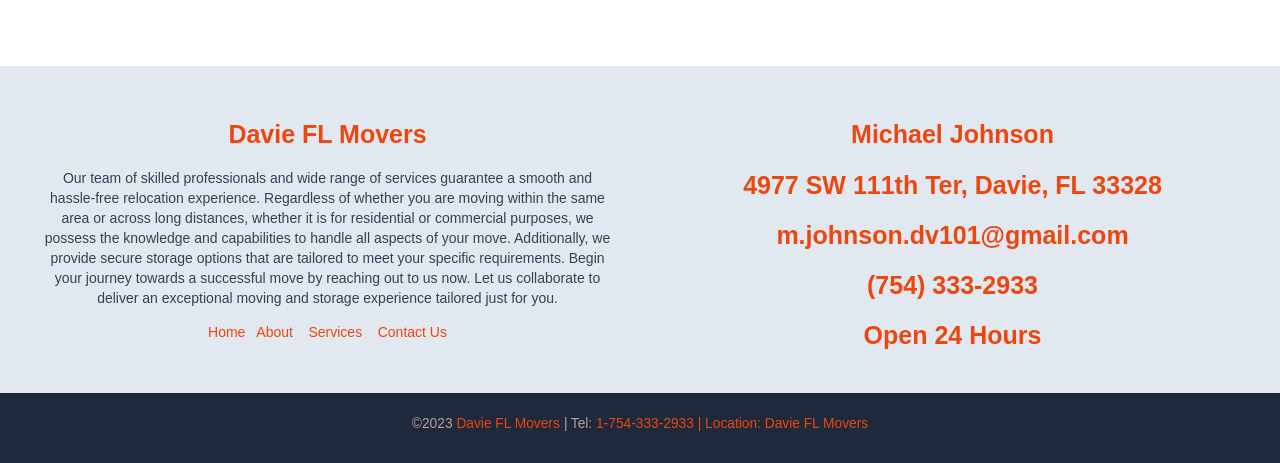Provide a brief response to the question below using a single word or phrase: 
What is the company name?

Davie FL Movers